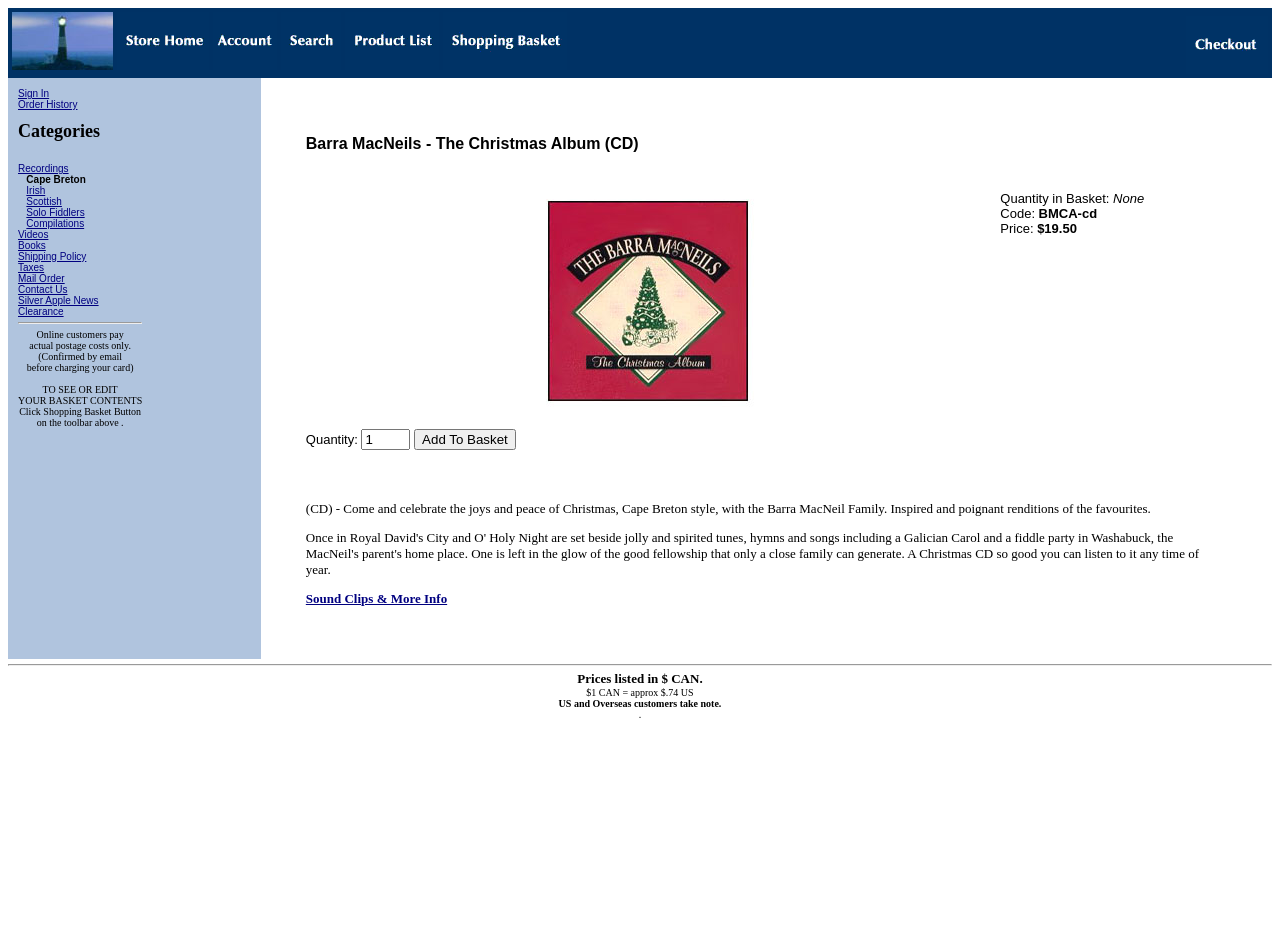Locate the bounding box coordinates of the element's region that should be clicked to carry out the following instruction: "Search for something". The coordinates need to be four float numbers between 0 and 1, i.e., [left, top, right, bottom].

None